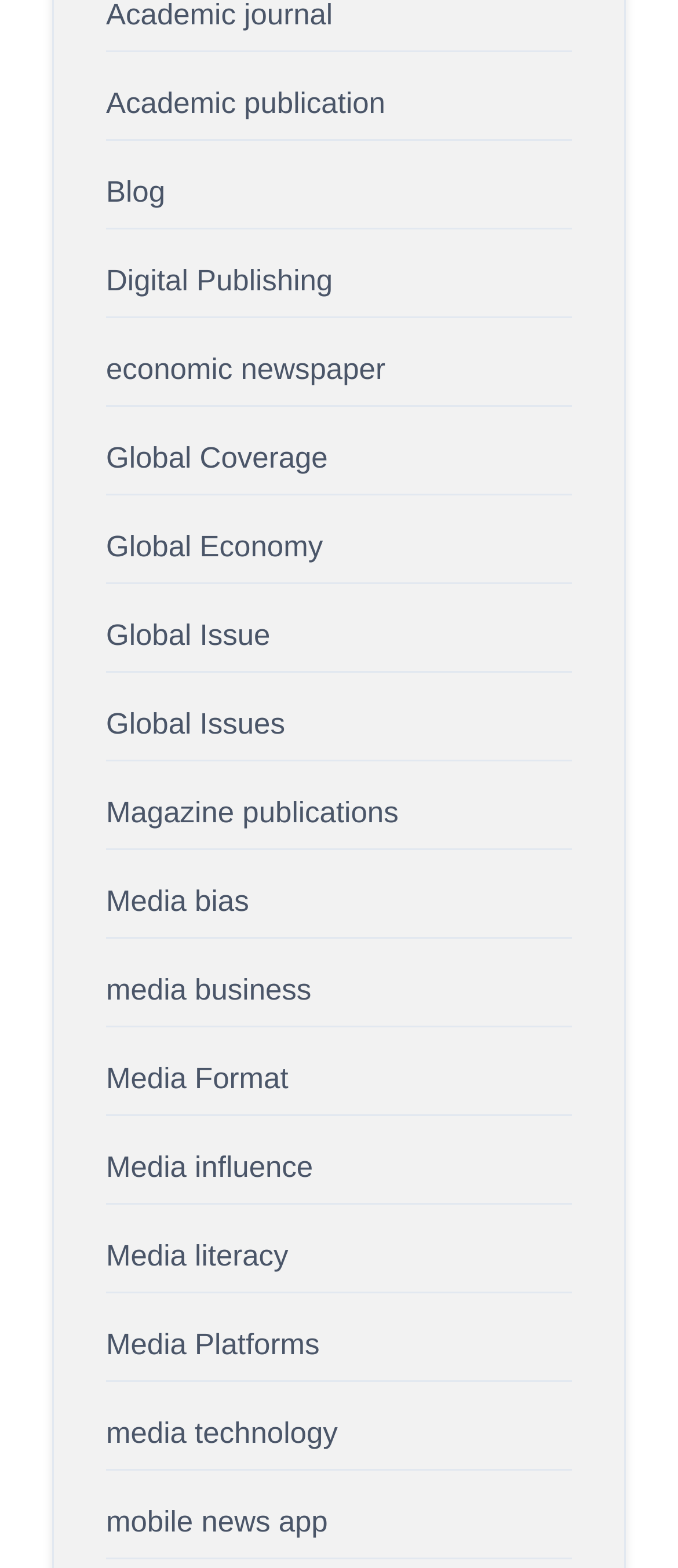Answer the question using only one word or a concise phrase: How many links are available on the webpage?

20